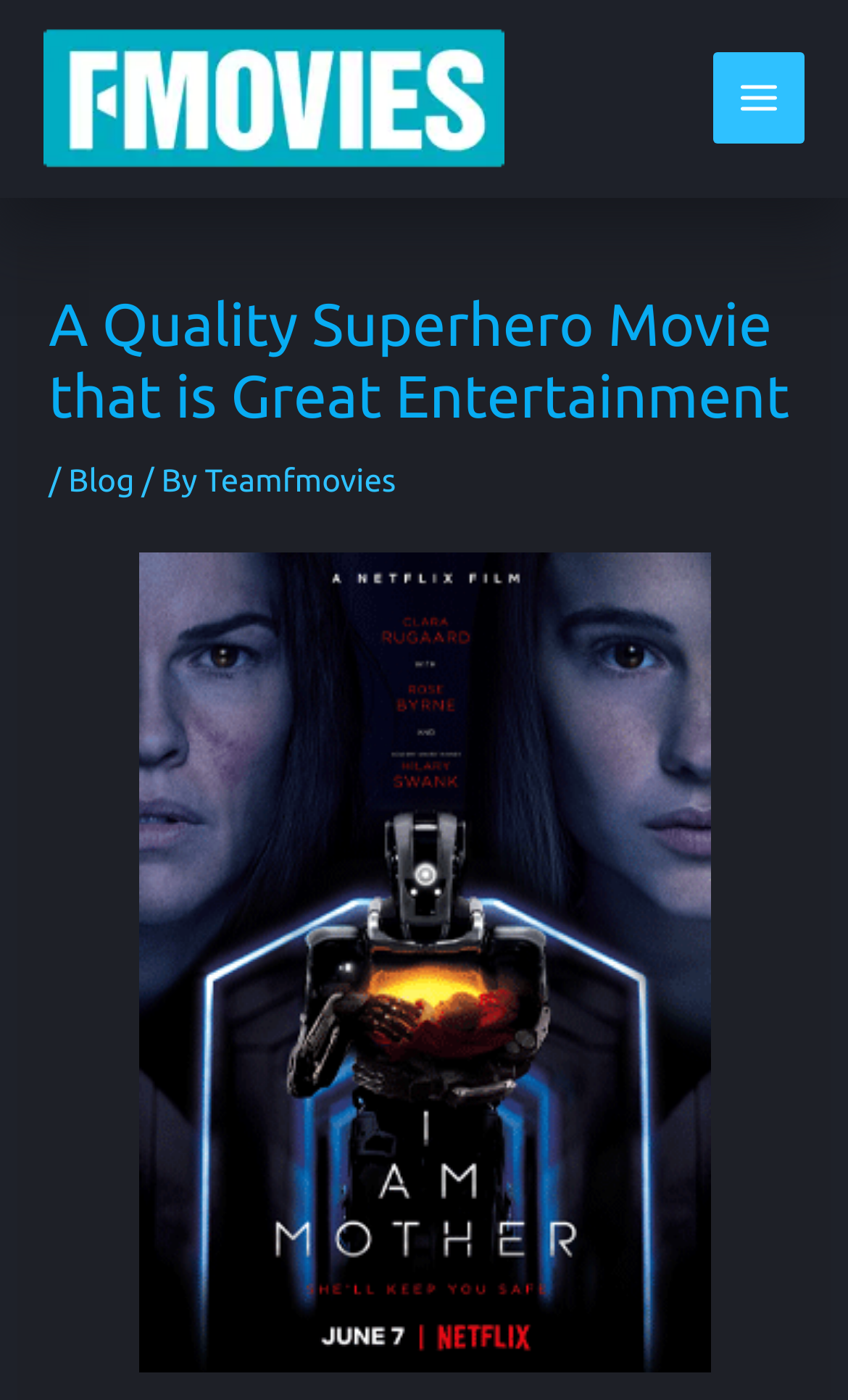Can you extract the headline from the webpage for me?

A Quality Superhero Movie that is Great Entertainment